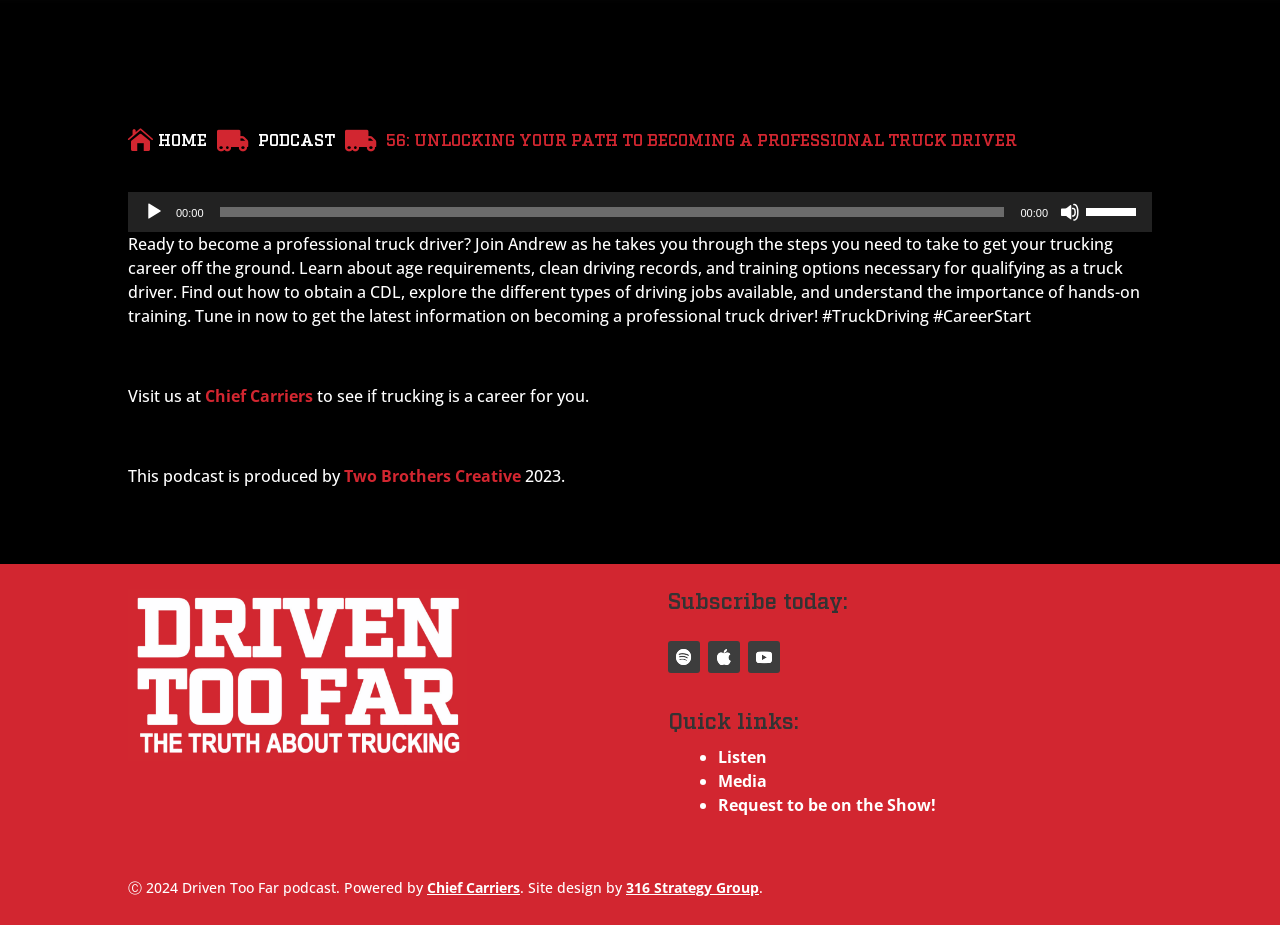Identify the bounding box coordinates for the UI element described as: "Follow".

[0.522, 0.692, 0.547, 0.727]